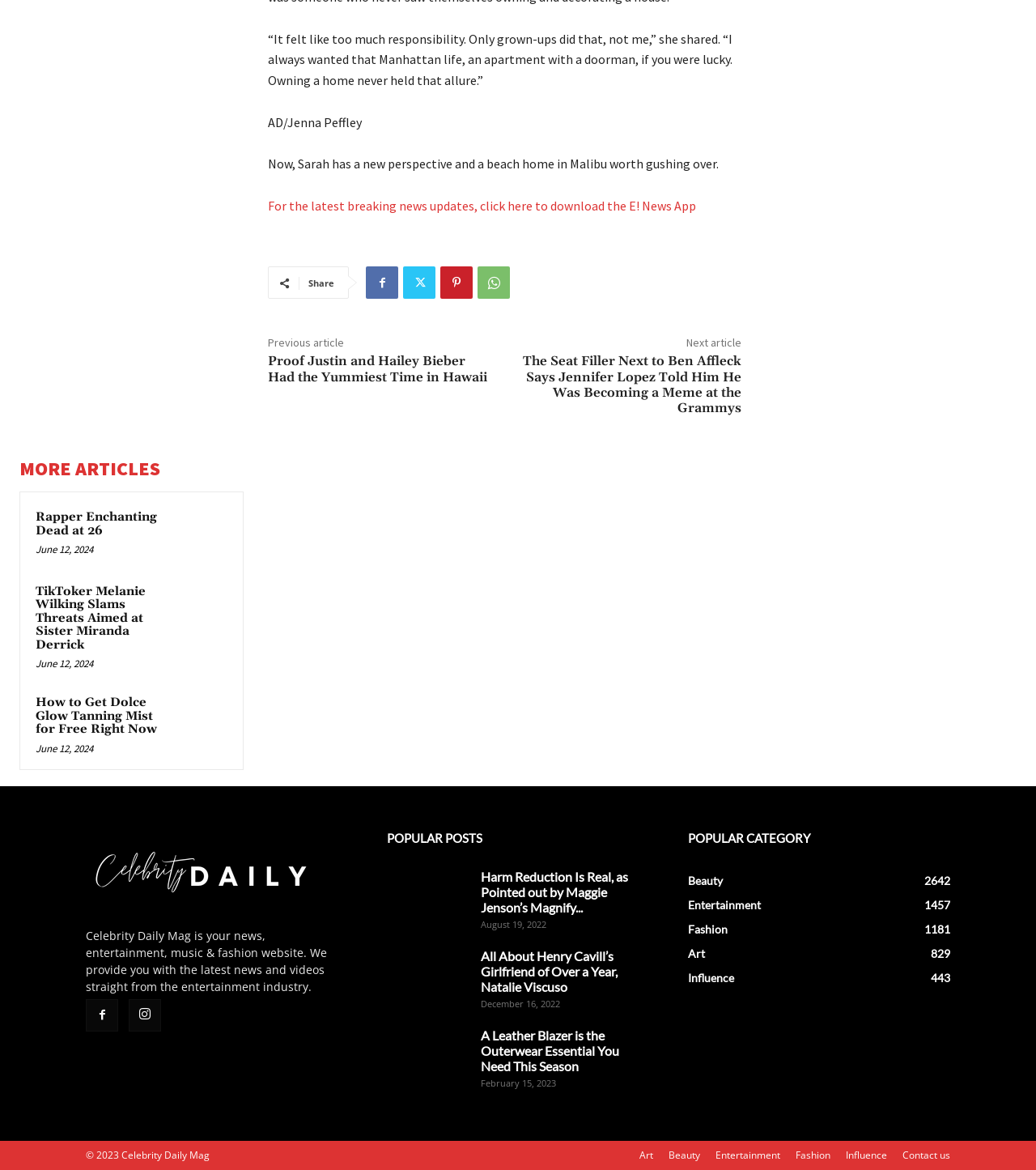Using the information shown in the image, answer the question with as much detail as possible: What is the category with the most articles?

According to the 'POPULAR CATEGORY' section, the category with the most articles is Beauty, with 2642 articles.